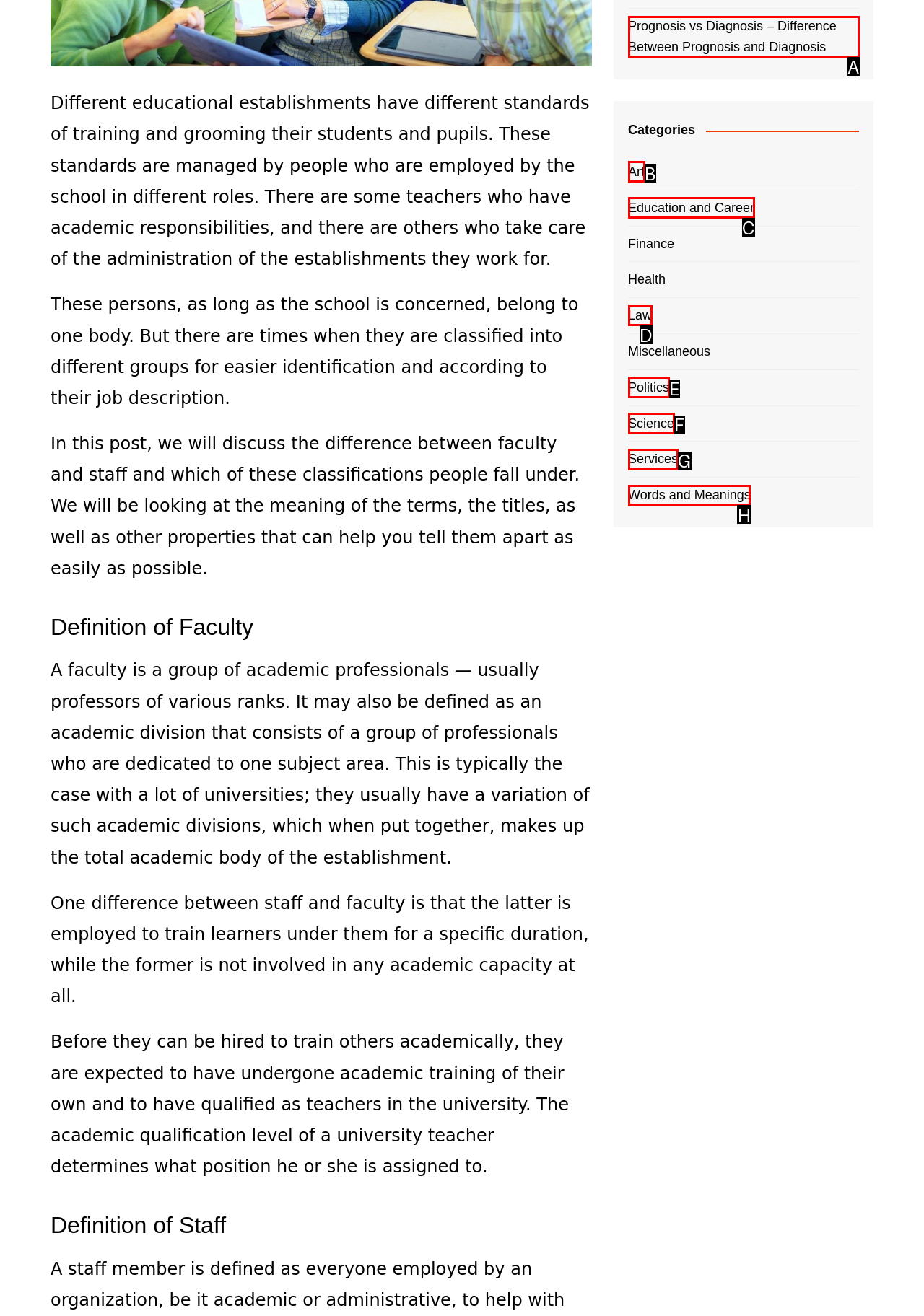Point out the option that best suits the description: Education and Career
Indicate your answer with the letter of the selected choice.

C